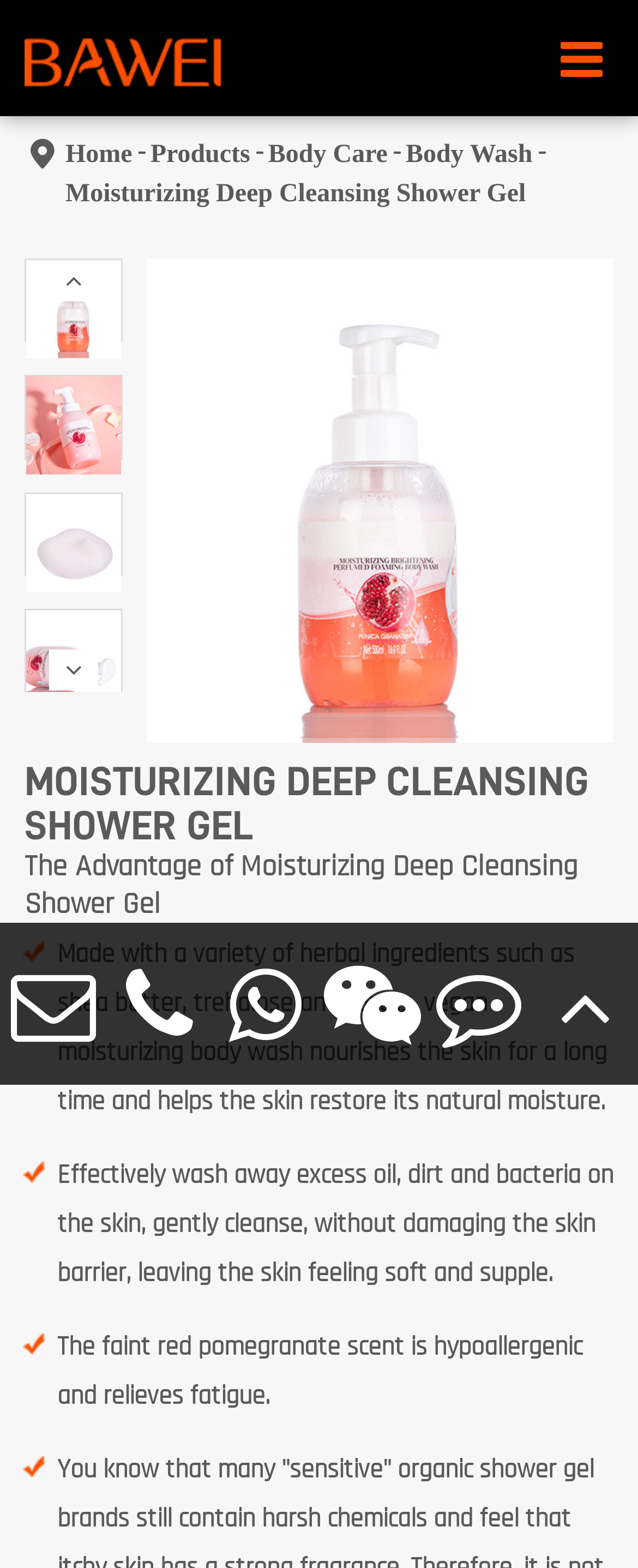Locate the bounding box coordinates of the element you need to click to accomplish the task described by this instruction: "Click the 'Next slide' button".

[0.077, 0.414, 0.154, 0.44]